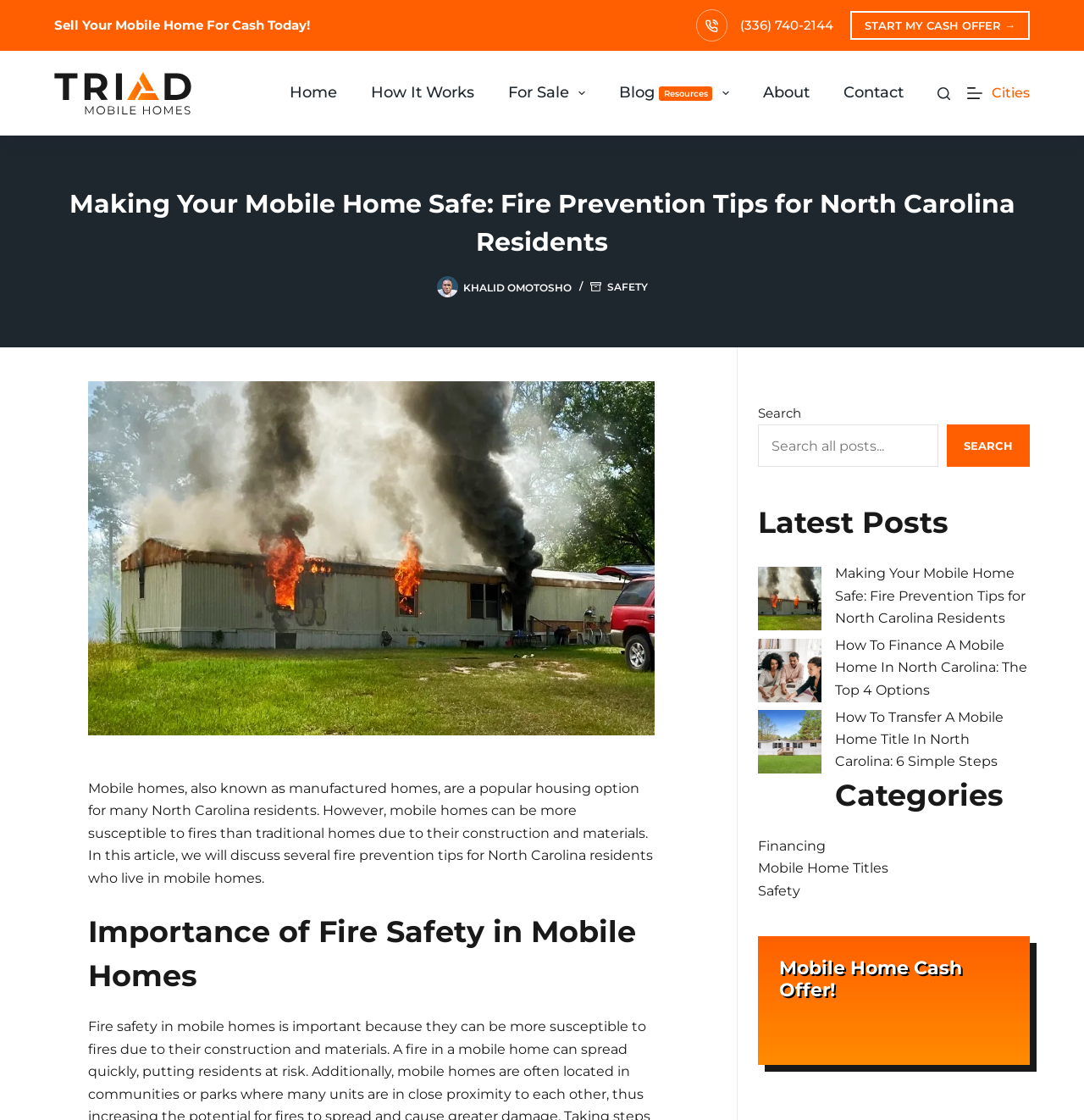Based on the image, please elaborate on the answer to the following question:
What is the address of the company?

I found the address by looking at the contact information section at the bottom of the webpage, where it says 'Address:' and then the address.